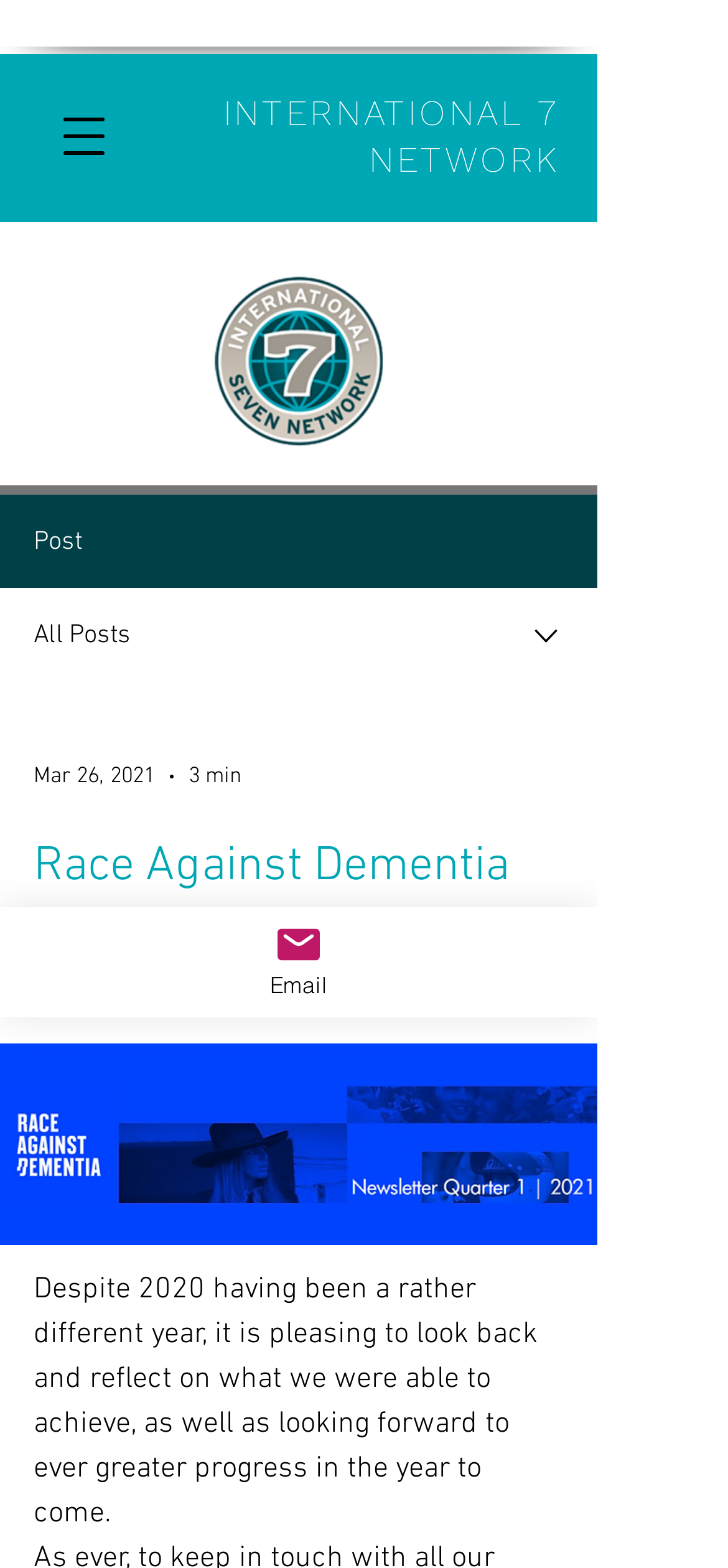Provide a brief response using a word or short phrase to this question:
What is the purpose of the button at the bottom?

download or read newsletter